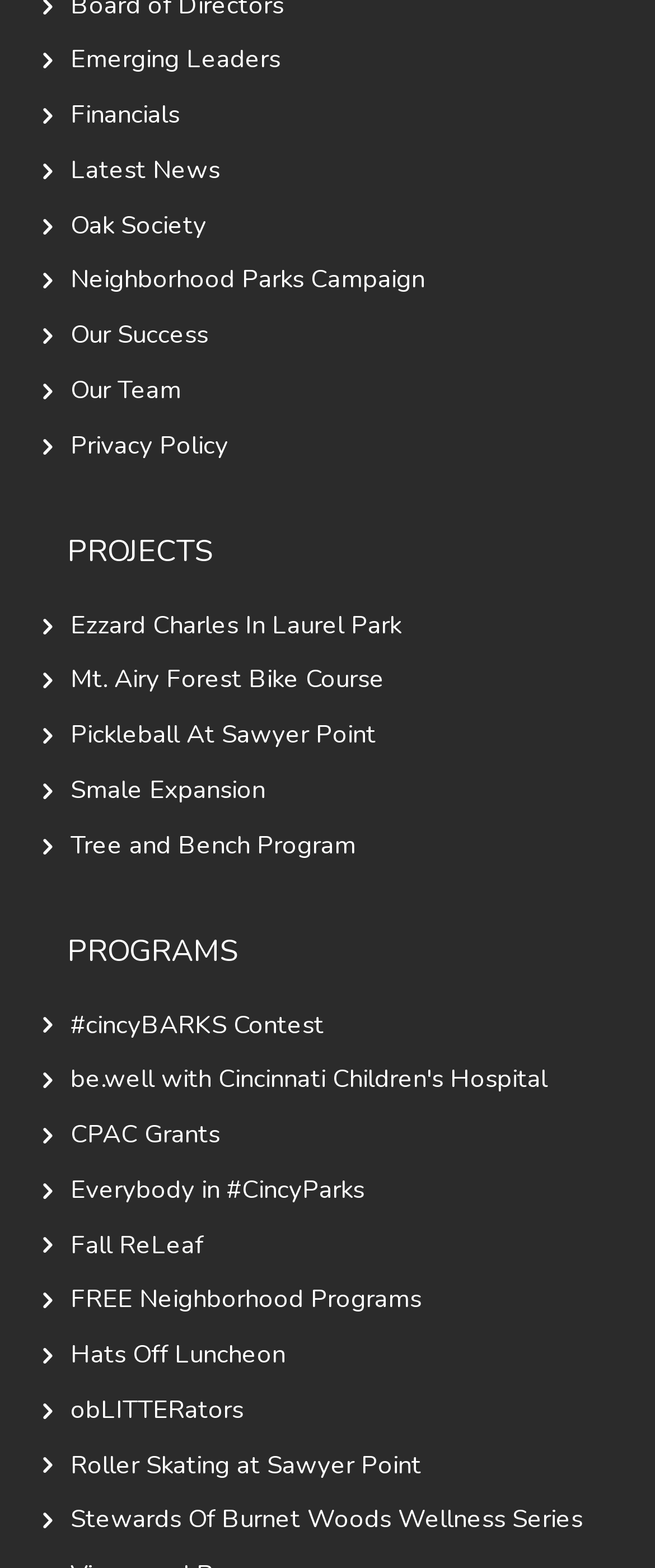How many layout tables are on the webpage?
From the image, respond using a single word or phrase.

17